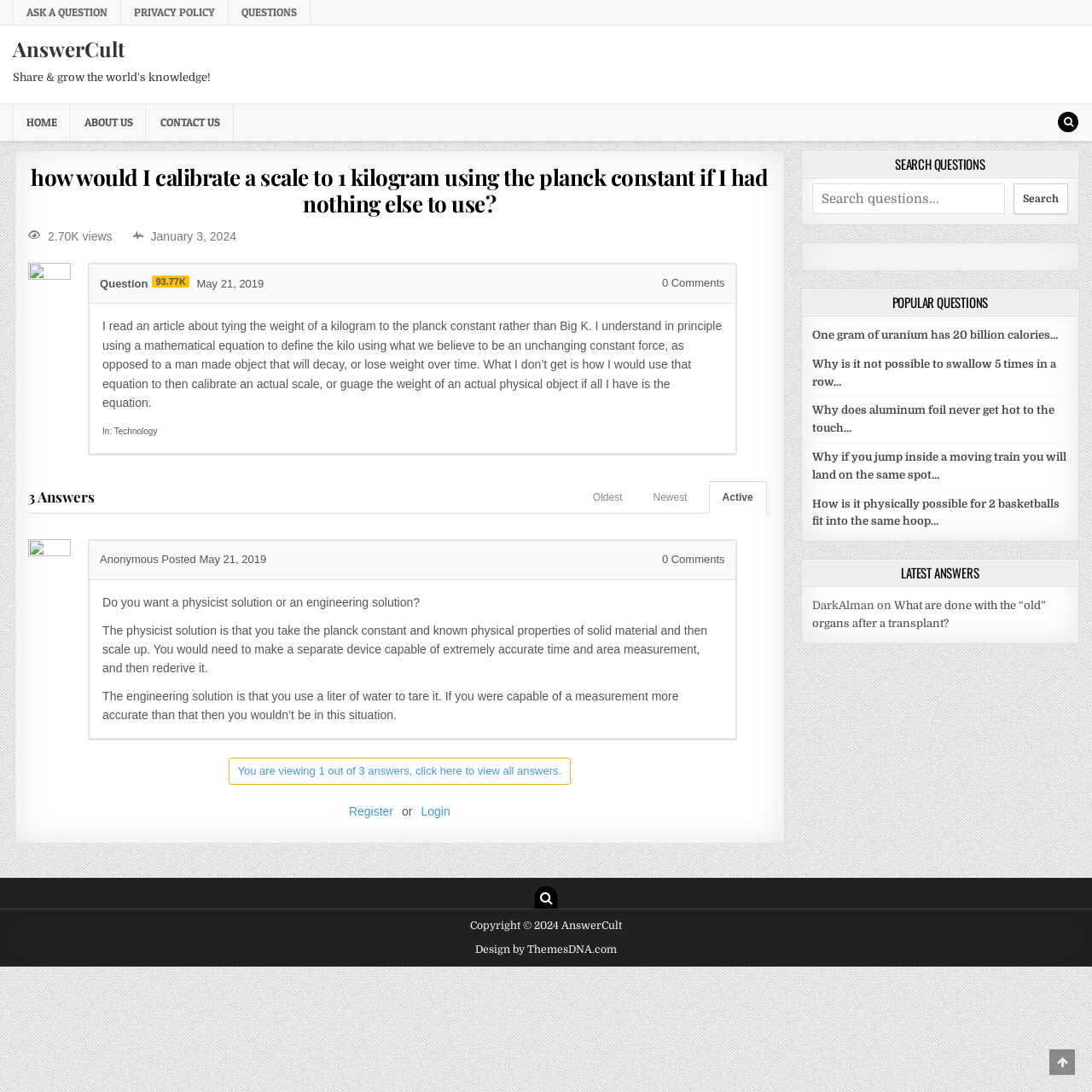Using the details from the image, please elaborate on the following question: What is the date of the first answer?

The date of the first answer is May 21, 2019, as indicated by the text 'Posted May 21, 2019'.